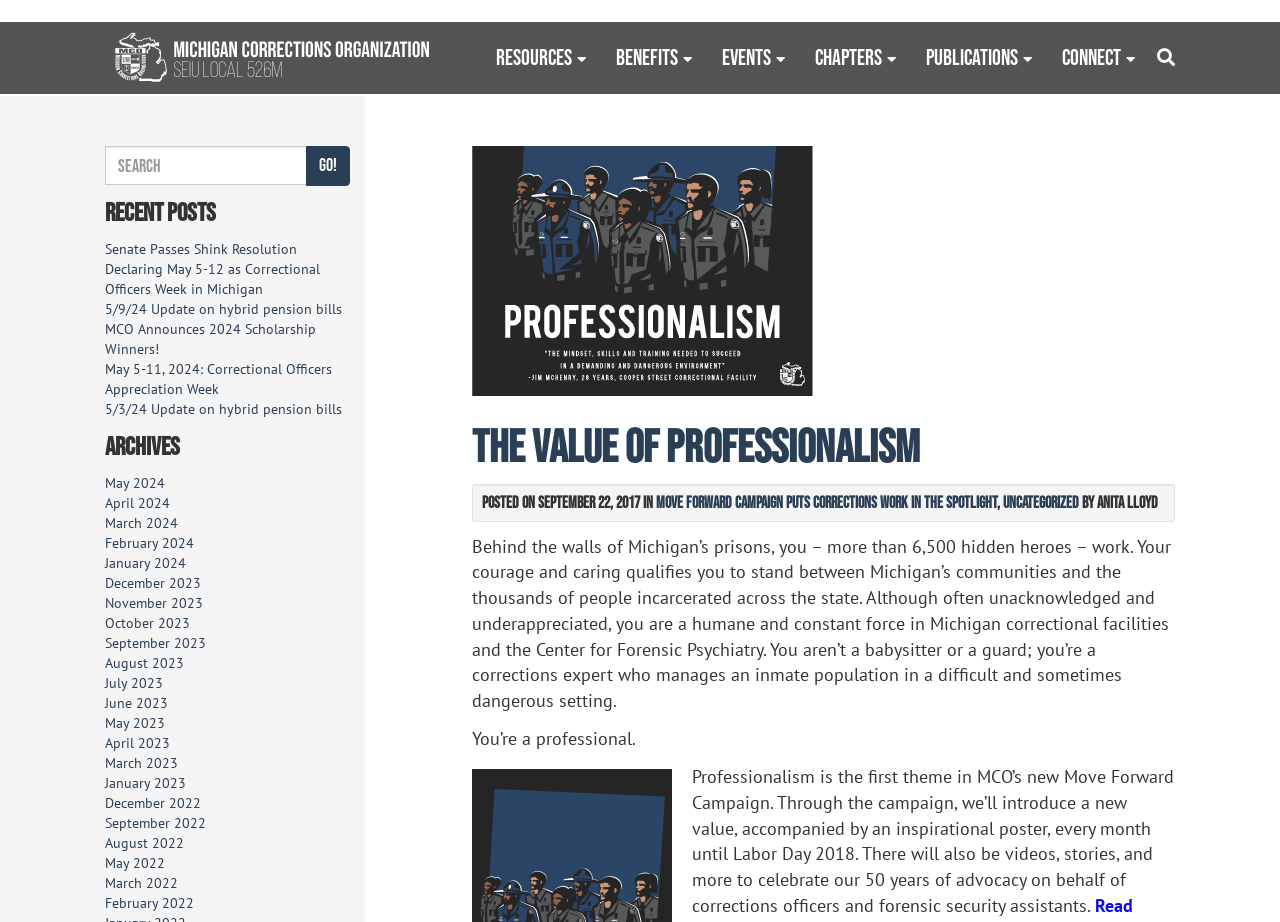Extract the bounding box for the UI element that matches this description: "The Value of Professionalism".

[0.368, 0.456, 0.718, 0.511]